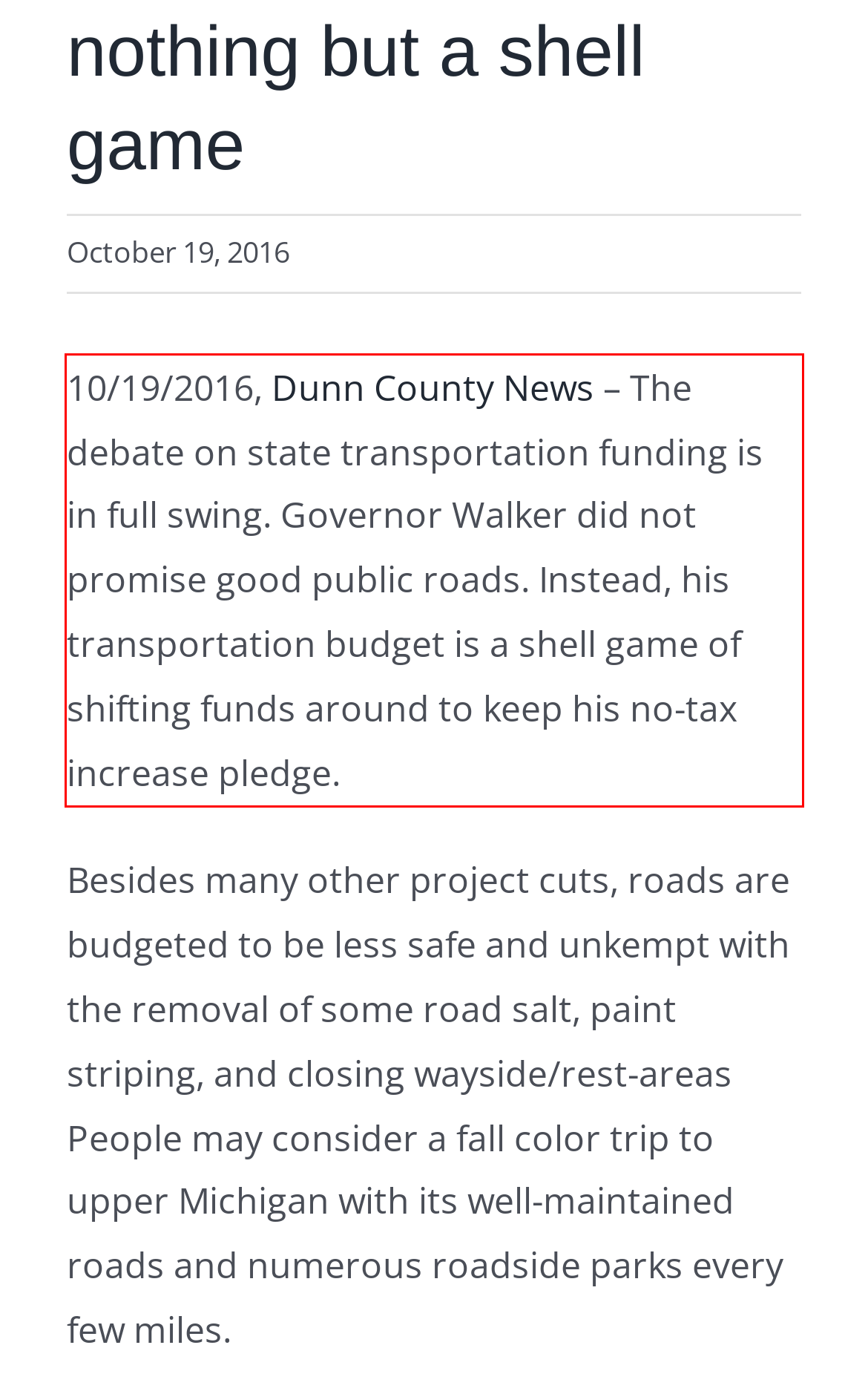Analyze the webpage screenshot and use OCR to recognize the text content in the red bounding box.

10/19/2016, Dunn County News – The debate on state transportation funding is in full swing. Governor Walker did not promise good public roads. Instead, his transportation budget is a shell game of shifting funds around to keep his no-tax increase pledge.